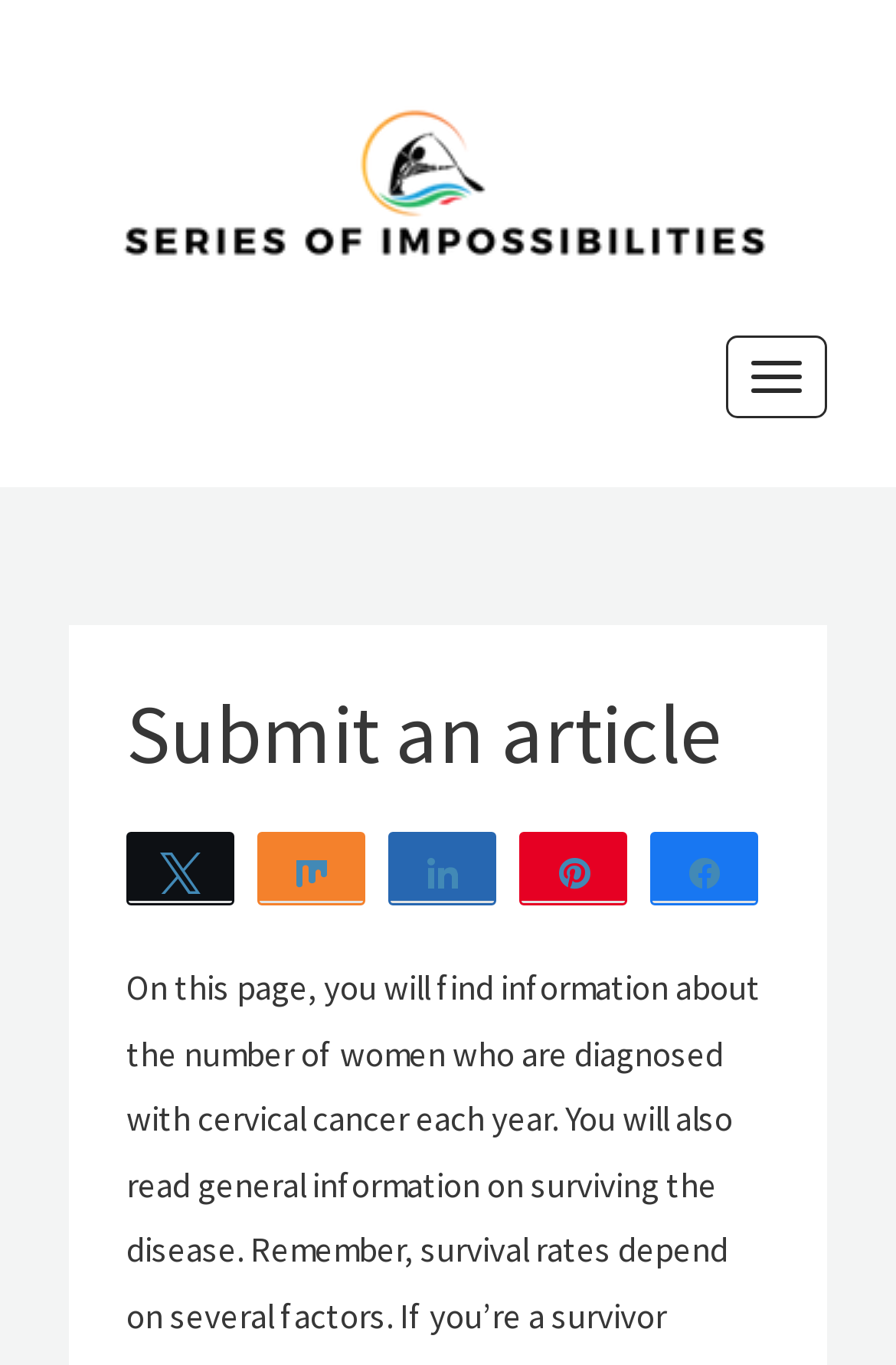Provide the bounding box coordinates of the HTML element described as: "Toggle navigation". The bounding box coordinates should be four float numbers between 0 and 1, i.e., [left, top, right, bottom].

[0.81, 0.246, 0.923, 0.306]